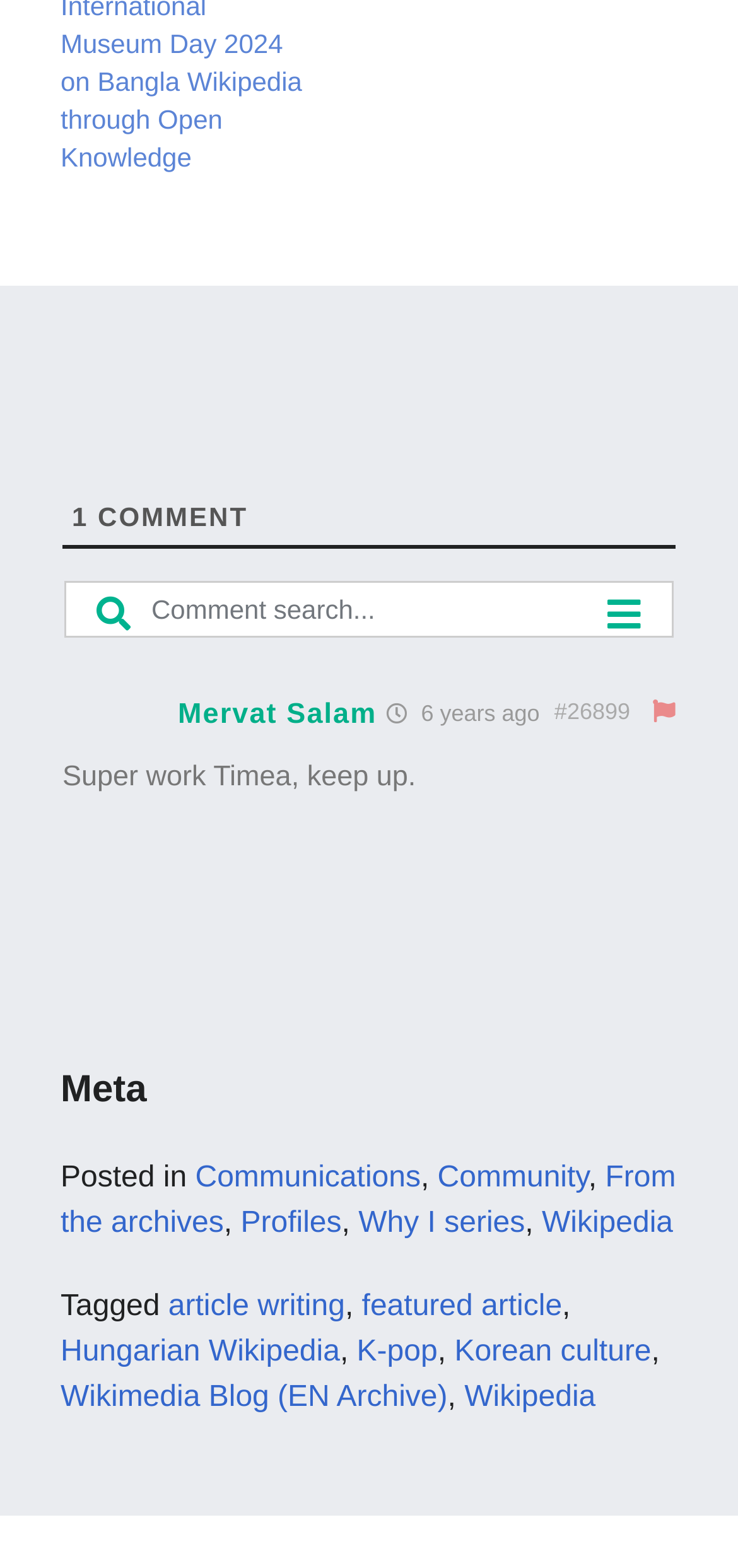Using the element description: "From the archives", determine the bounding box coordinates for the specified UI element. The coordinates should be four float numbers between 0 and 1, [left, top, right, bottom].

[0.082, 0.74, 0.916, 0.79]